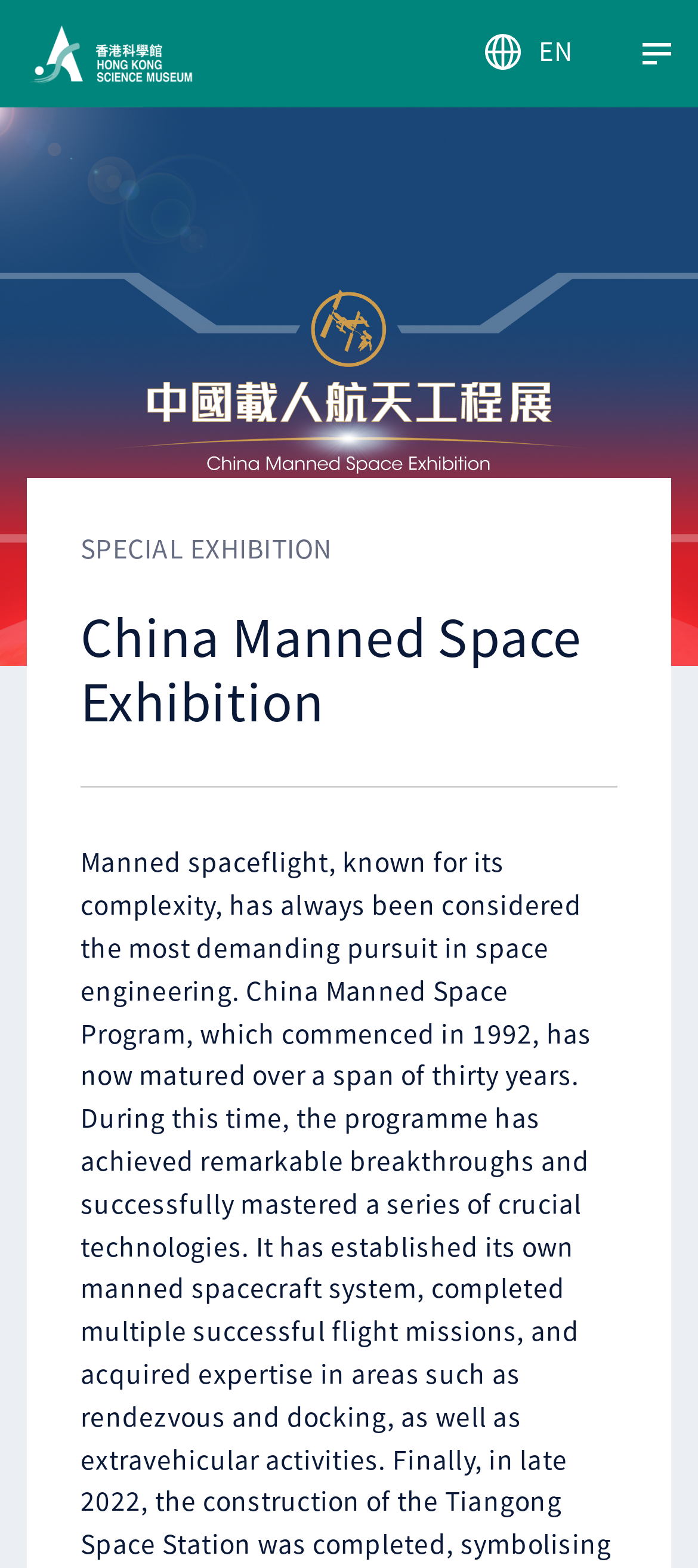Predict the bounding box of the UI element based on this description: "繁".

[0.846, 0.022, 0.883, 0.045]